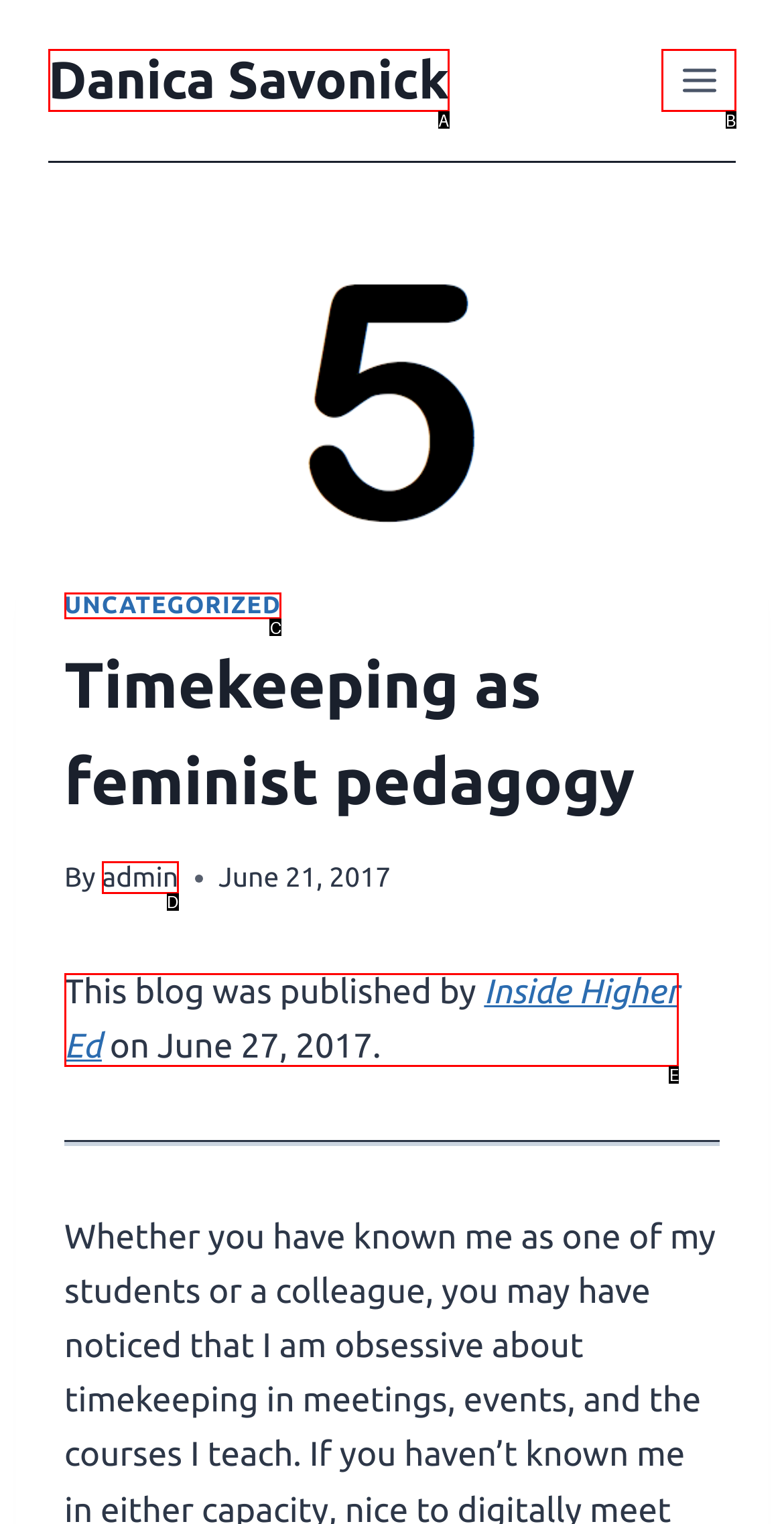Find the option that matches this description: enviar mensaje
Provide the corresponding letter directly.

None